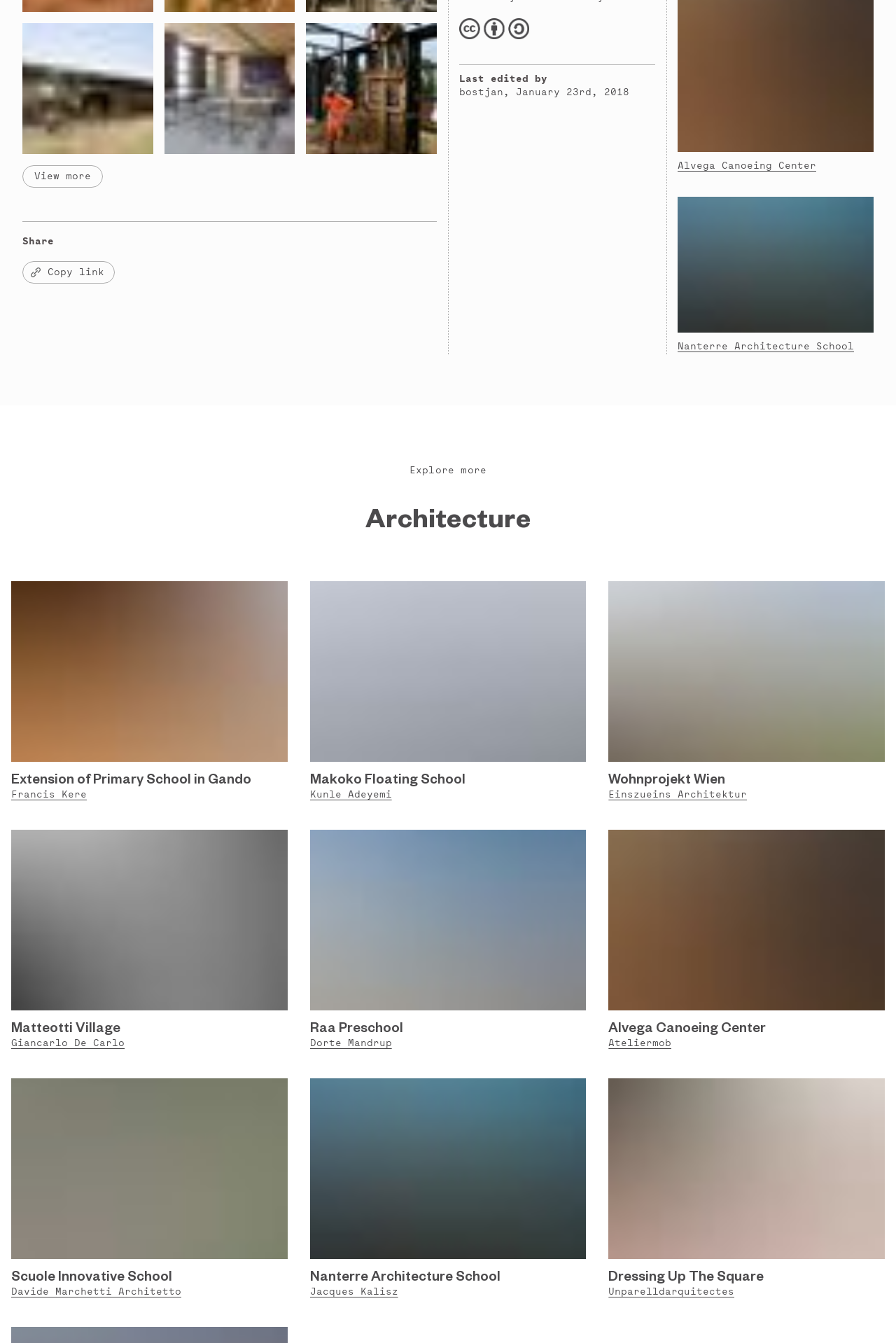Pinpoint the bounding box coordinates of the element you need to click to execute the following instruction: "View more". The bounding box should be represented by four float numbers between 0 and 1, in the format [left, top, right, bottom].

[0.025, 0.123, 0.115, 0.14]